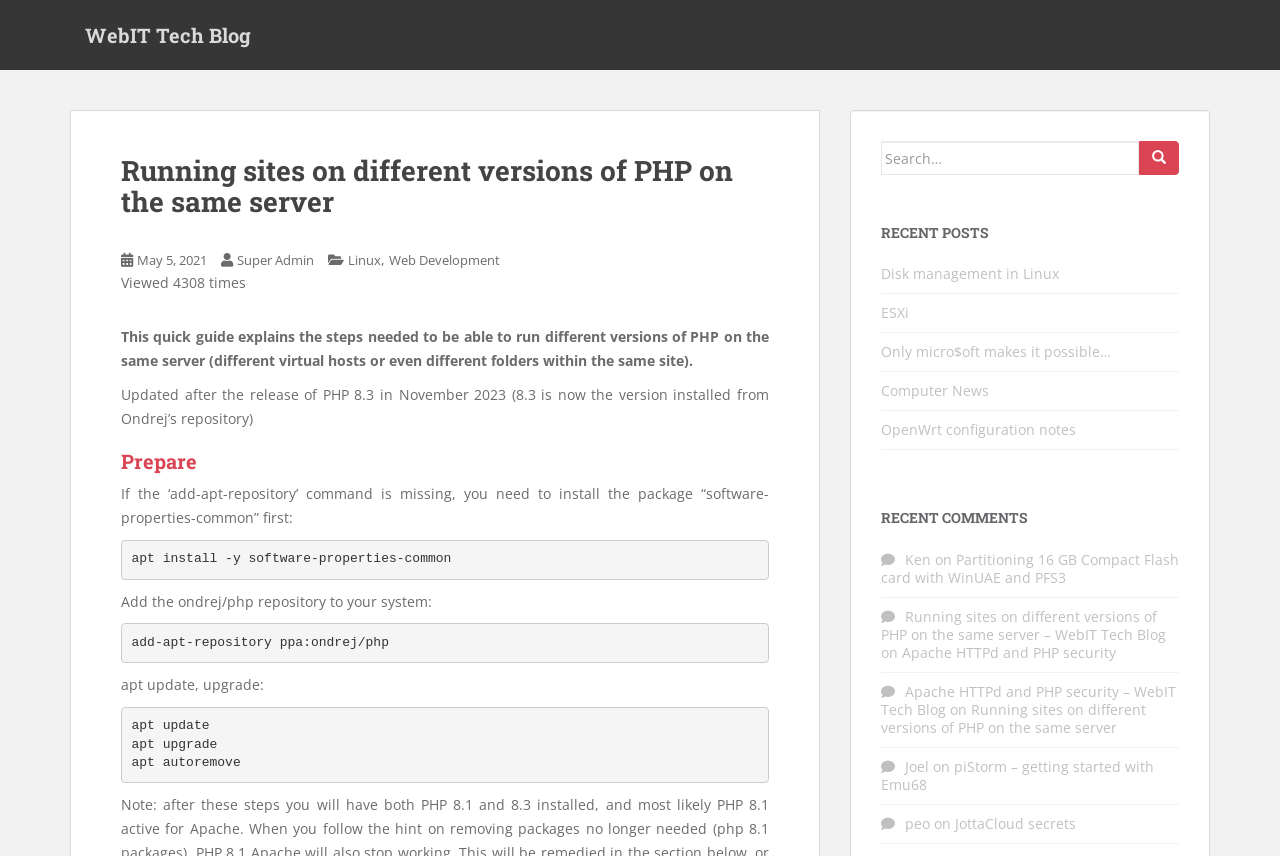Answer with a single word or phrase: 
What is the author of the blog post?

Super Admin